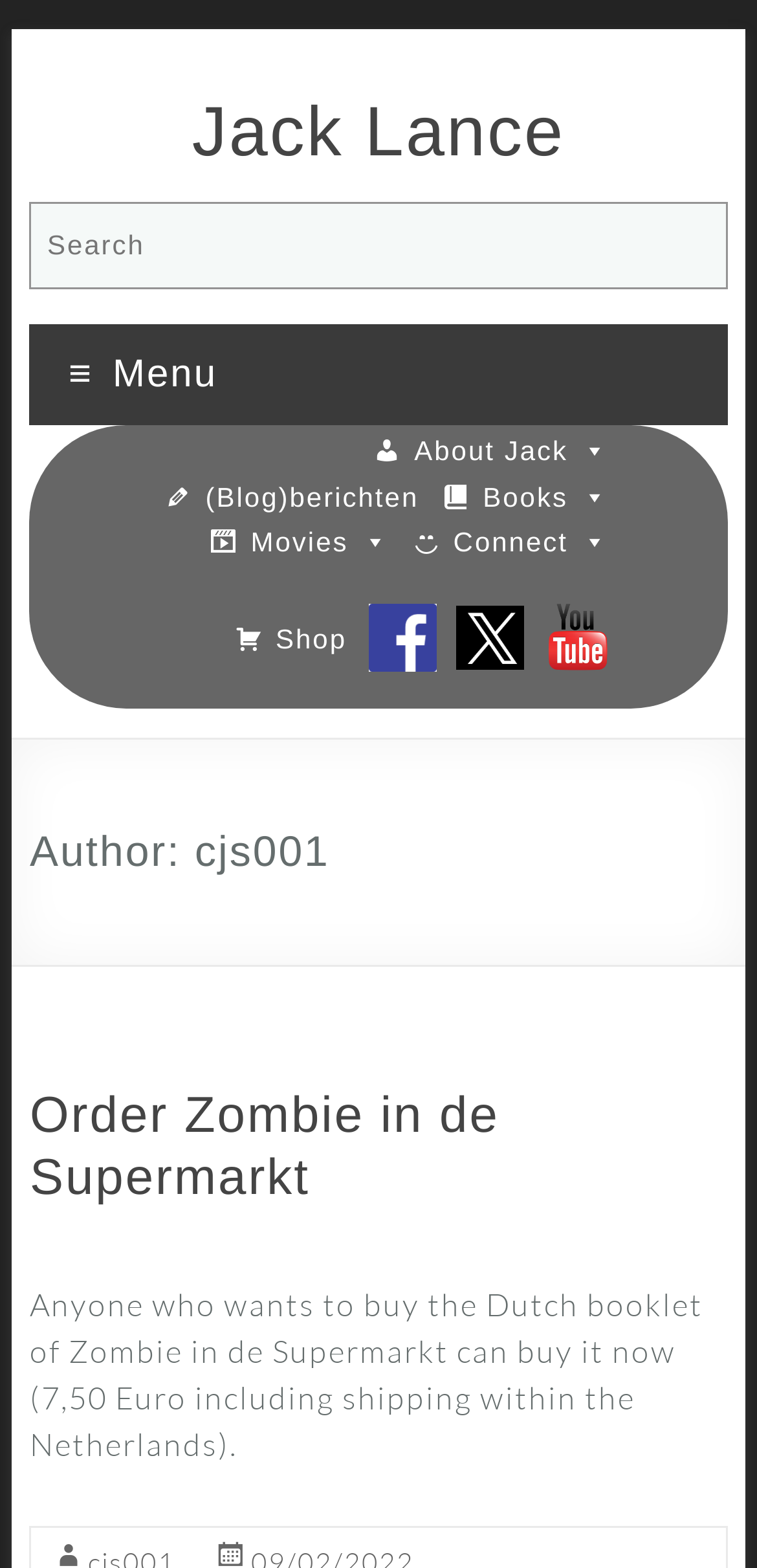Write an exhaustive caption that covers the webpage's main aspects.

The webpage is about Jack Lance, with a heading at the top left corner displaying his name. Below the heading, there is a search bar that spans almost the entire width of the page. To the right of the search bar, there is a menu icon labeled "≡Menu". 

Below the menu icon, there are several links arranged horizontally, including "About Jack", "Blog", "Books", "Movies", "Connect", and "Shop". Each of these links has an icon preceding the text. 

Further down, there are three social media links, each with an icon: Facebook, Twitter, and YouTube. These links are also arranged horizontally.

On the lower left side of the page, there is a heading that reads "Author: cjs001". Below this heading, there is a section with a heading "Order Zombie in de Supermarkt", which appears to be a book title. There is a link to order the book, and a paragraph of text describing how to purchase it.